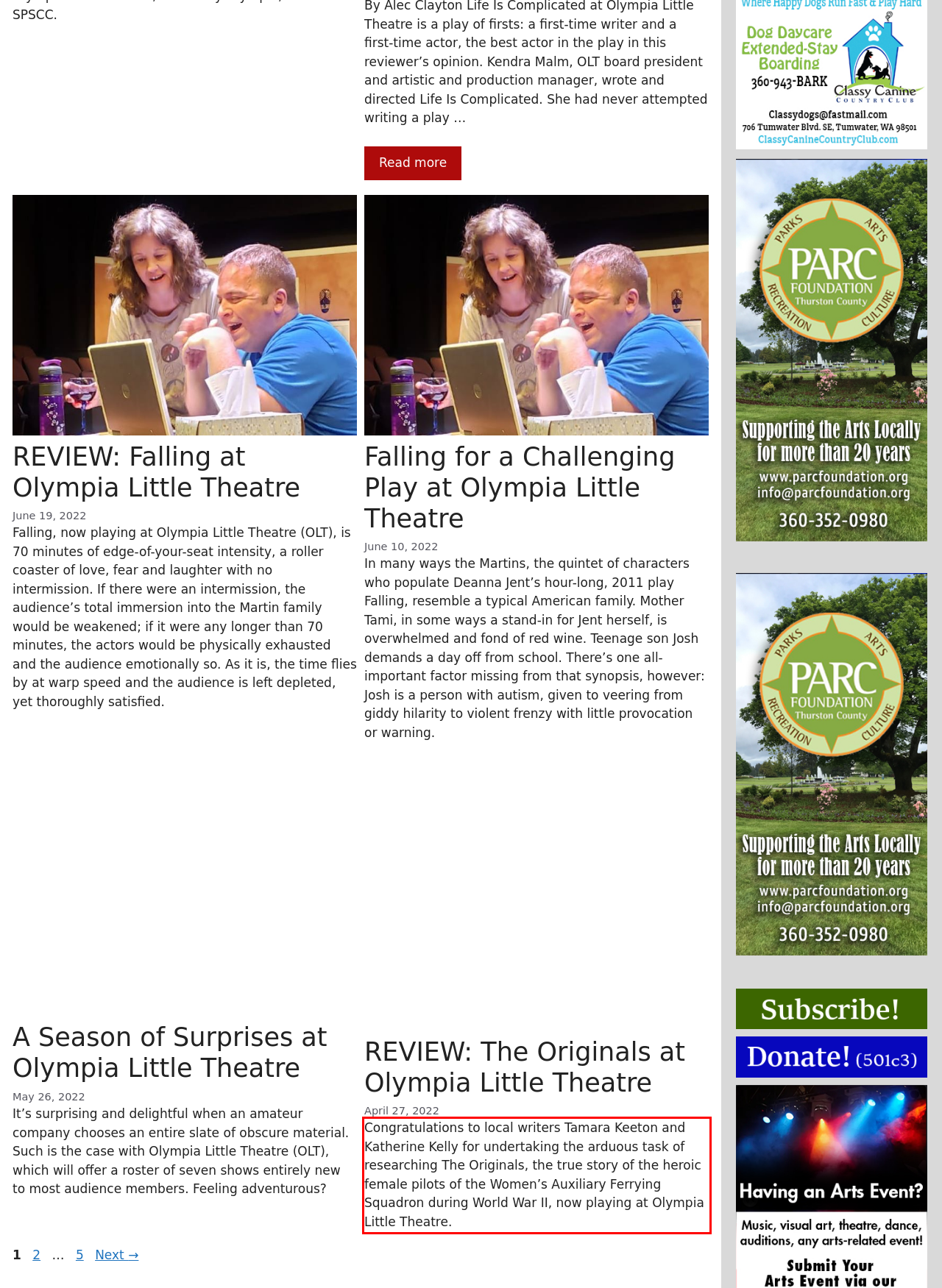You have a screenshot with a red rectangle around a UI element. Recognize and extract the text within this red bounding box using OCR.

Congratulations to local writers Tamara Keeton and Katherine Kelly for undertaking the arduous task of researching The Originals, the true story of the heroic female pilots of the Women’s Auxiliary Ferrying Squadron during World War II, now playing at Olympia Little Theatre.